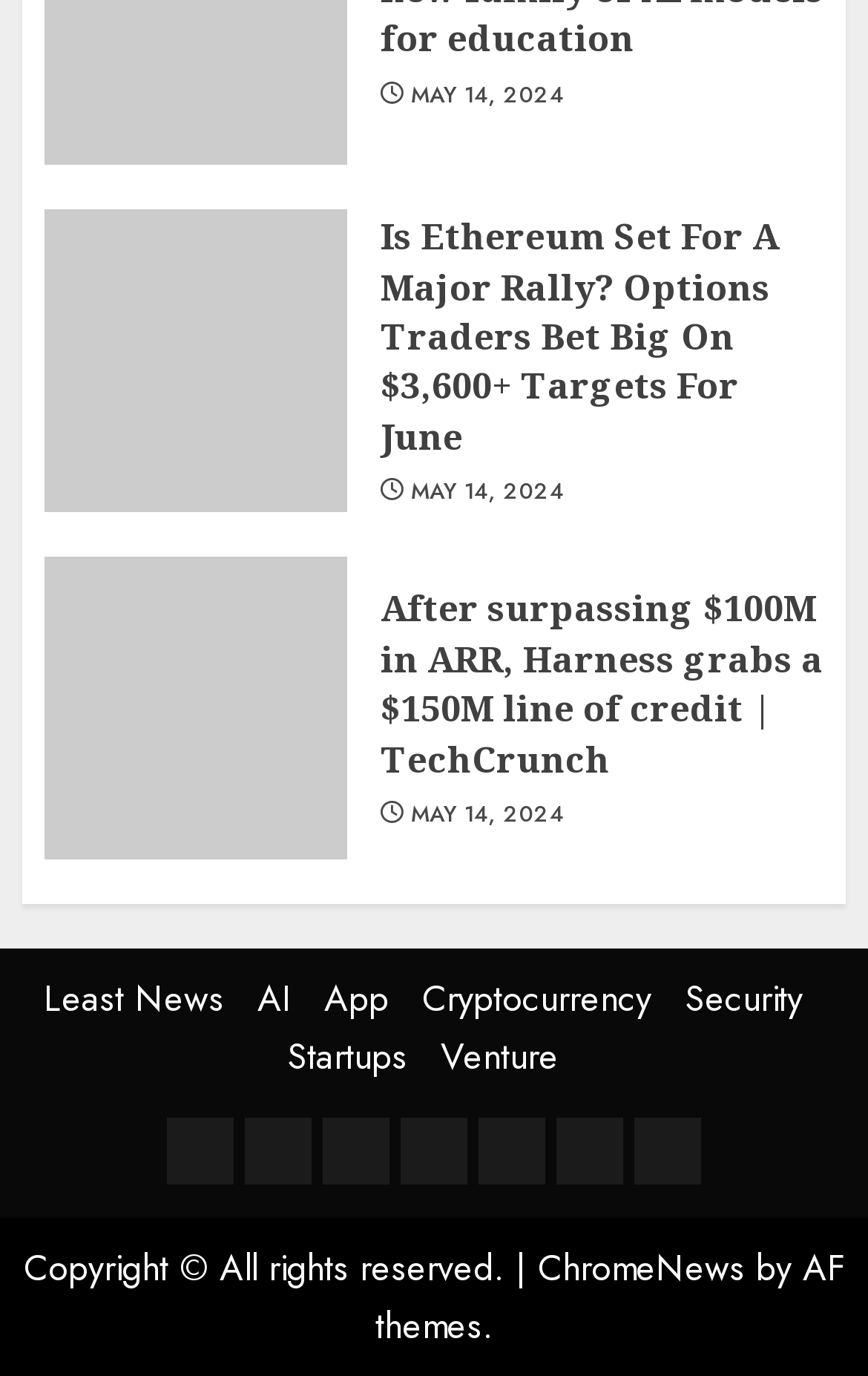Identify the bounding box coordinates for the element you need to click to achieve the following task: "Check the latest news in the Startups category". Provide the bounding box coordinates as four float numbers between 0 and 1, in the form [left, top, right, bottom].

[0.331, 0.749, 0.469, 0.786]